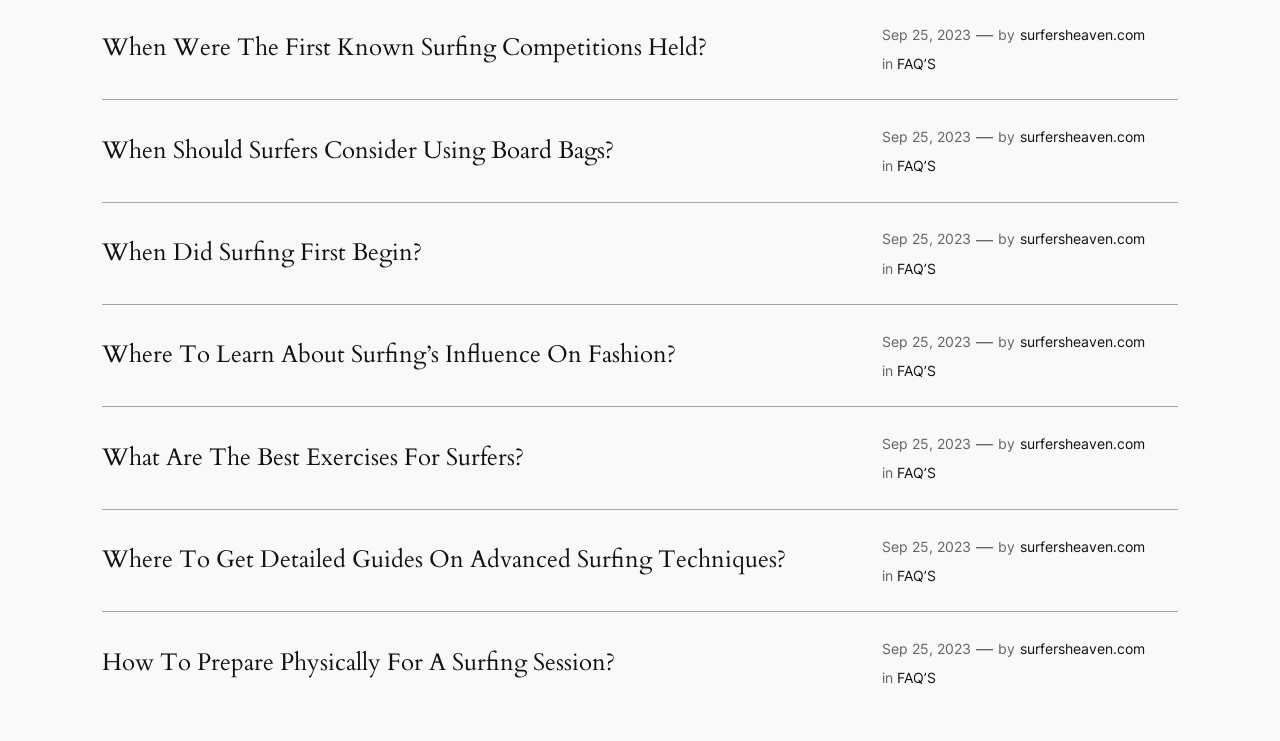For the given element description surfersheaven.com, determine the bounding box coordinates of the UI element. The coordinates should follow the format (top-left x, top-left y, bottom-right x, bottom-right y) and be within the range of 0 to 1.

[0.797, 0.311, 0.895, 0.334]